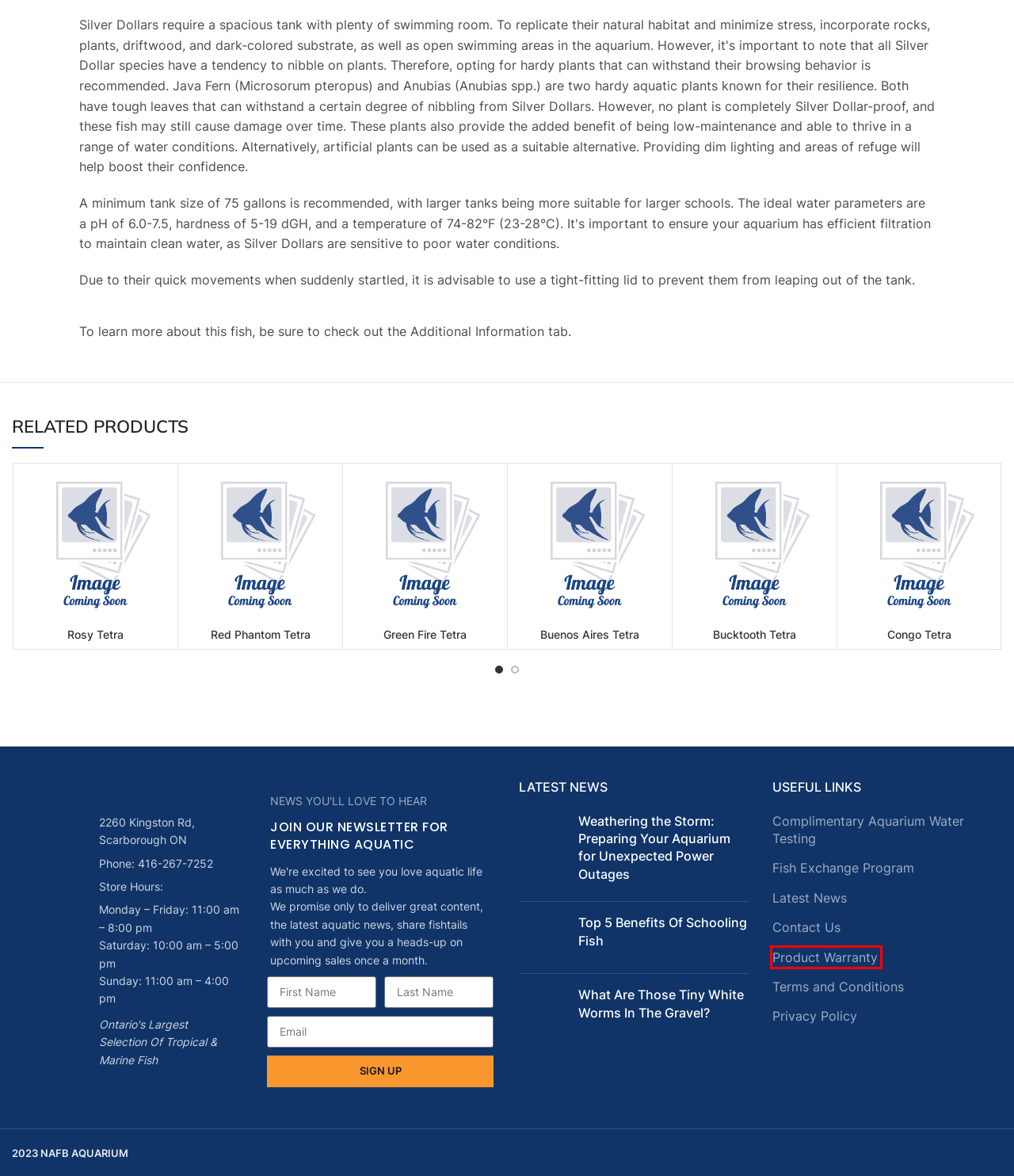Consider the screenshot of a webpage with a red bounding box and select the webpage description that best describes the new page that appears after clicking the element inside the red box. Here are the candidates:
A. Terms and Conditions – NAFB AQUARIUM
B. Red Phantom Tetra – NAFB AQUARIUM
C. Fish Exchange Program In Ontario – NAFB AQUARIUM
D. Bucktooth Tetra – NAFB AQUARIUM
E. Product Warranty – NAFB AQUARIUM
F. What Are Those Tiny White Worms In The Gravel? – NAFB AQUARIUM
G. Weathering the Storm: Preparing Your Aquarium for Unexpected Power Outages – NAFB AQUARIUM
H. Rosy Tetra – NAFB AQUARIUM

E